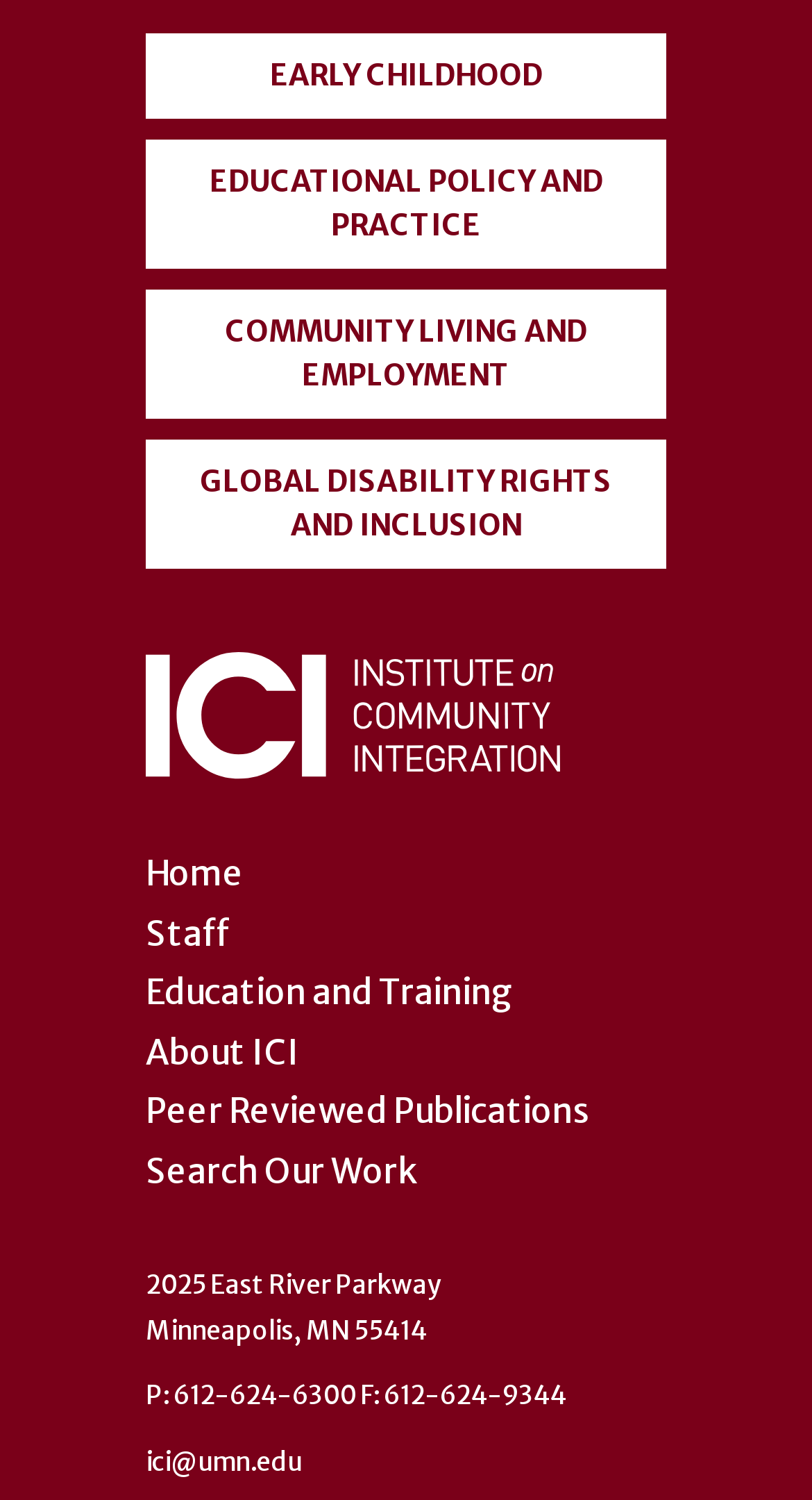How many links are there in the navigation menu?
Refer to the image and provide a concise answer in one word or phrase.

8